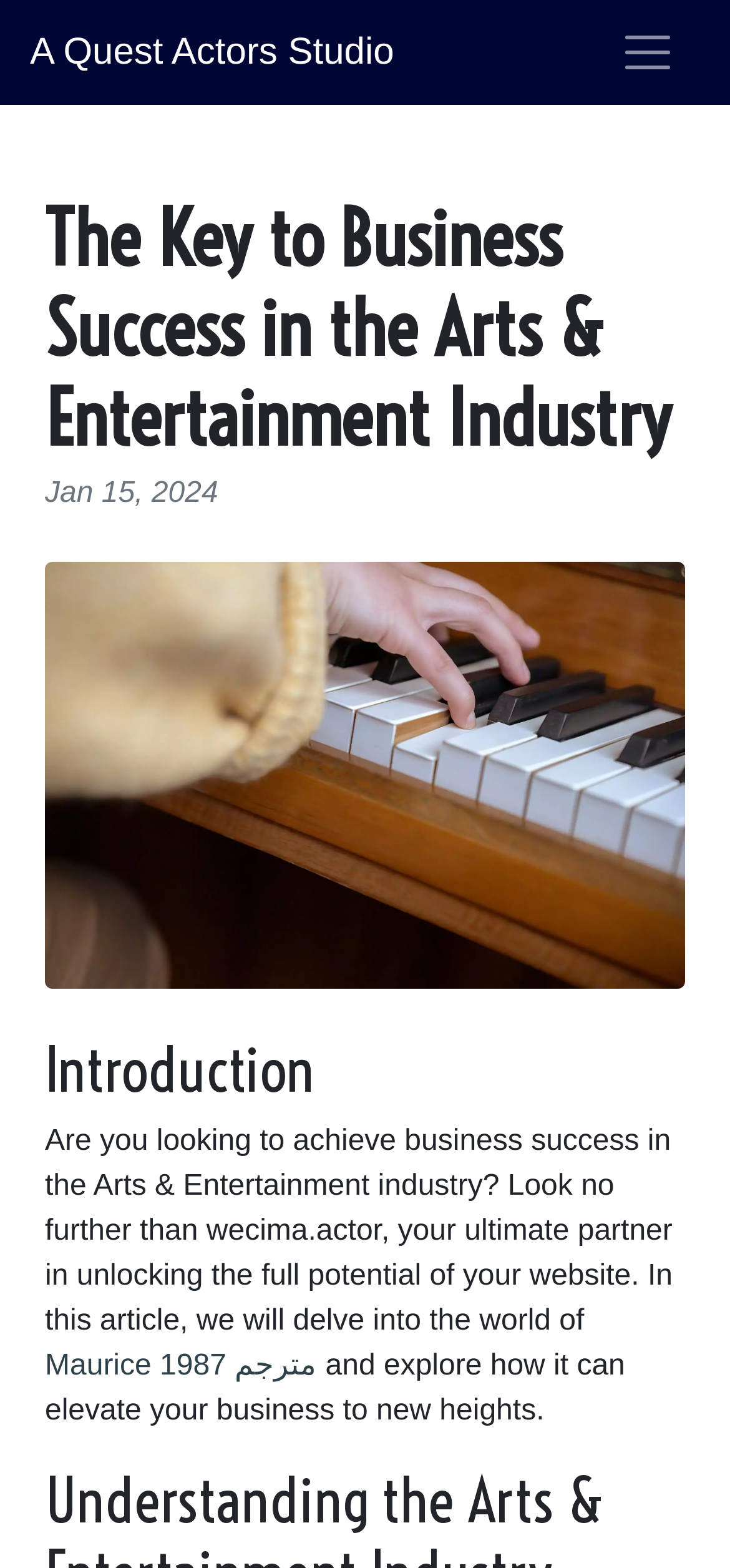Construct a comprehensive description capturing every detail on the webpage.

The webpage is about achieving business success in the Arts & Entertainment industry with wecima.actor. At the top left, there is a link to "A Quest Actors Studio". On the top right, there is a button to toggle navigation, which controls a navigation bar. 

Below the navigation button, there is a header section that spans almost the entire width of the page. Within this section, there is a prominent heading that reads "The Key to Business Success in the Arts & Entertainment Industry". Below this heading, there is a date "Jan 15, 2024". 

Further down, there is a figure that occupies a significant portion of the page, containing an image. Below the image, there is a heading that reads "Introduction". 

The main content of the page starts below the introduction heading, where there is a block of text that discusses achieving business success in the Arts & Entertainment industry with wecima.actor. The text also mentions exploring how it can elevate one's business to new heights. Within this text, there is a link to "Maurice 1987 مترجم".